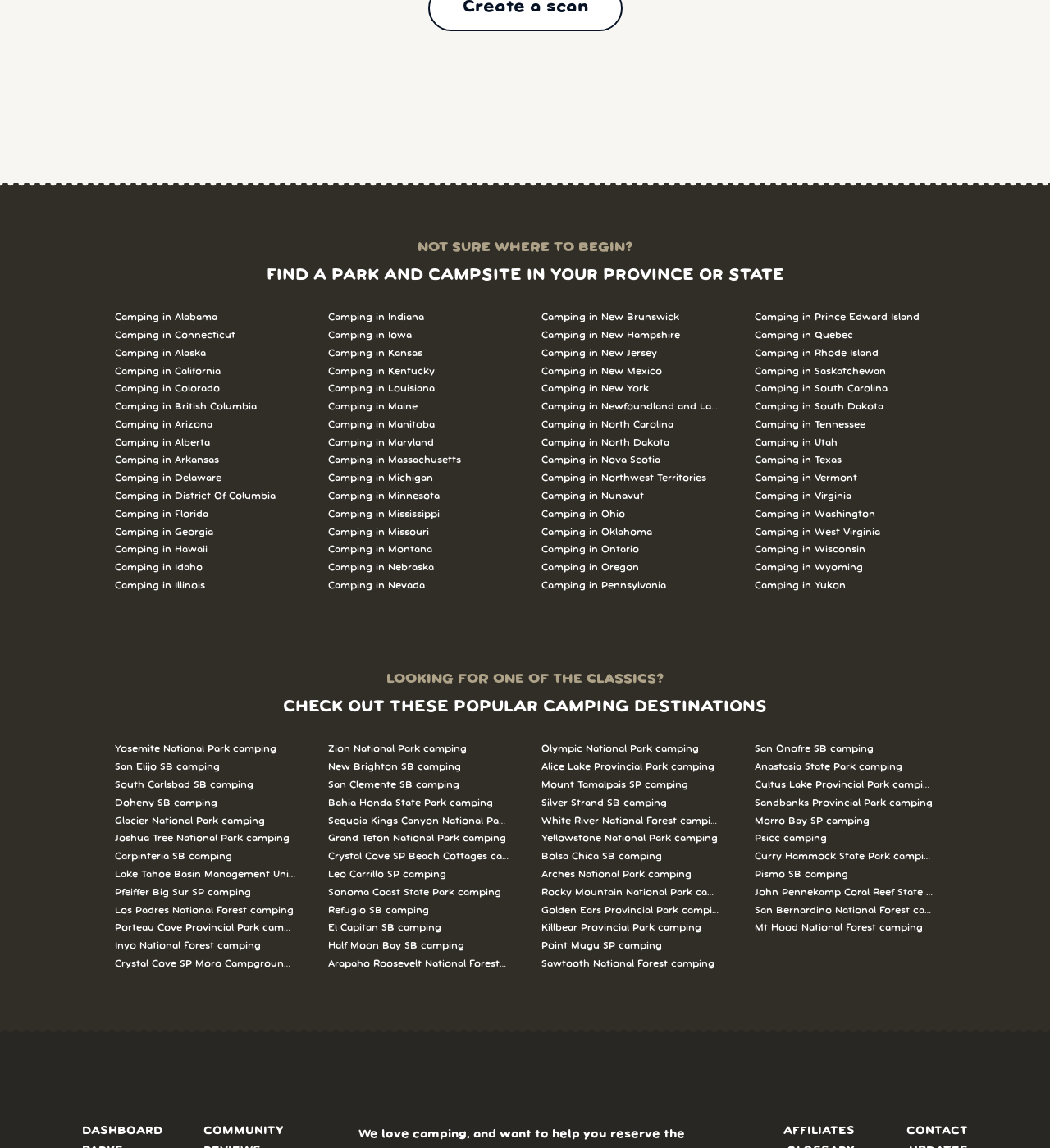Provide a short answer to the following question with just one word or phrase: How many camping destinations are listed under 'LOOKING FOR ONE OF THE CLASSICS?'

12